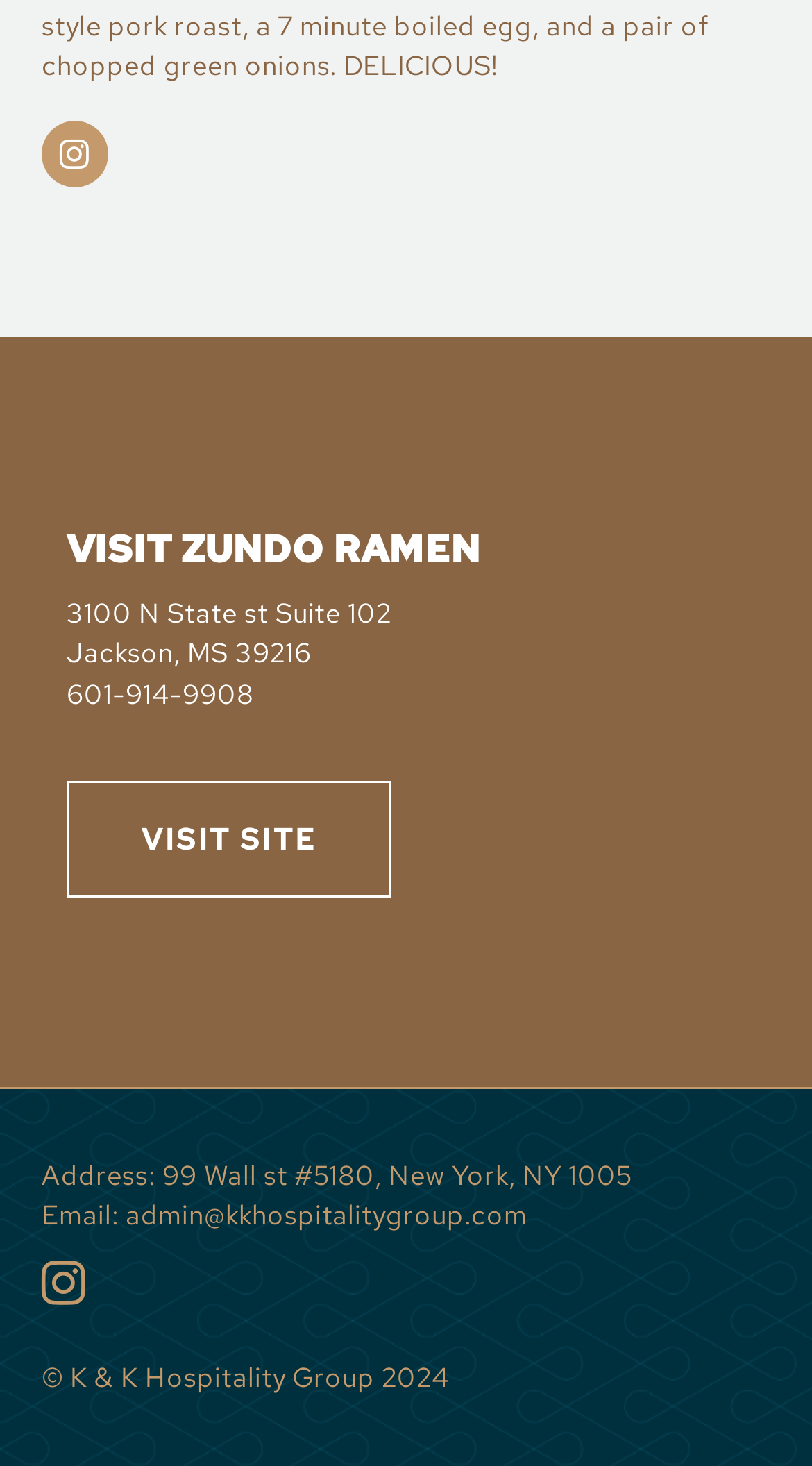What is the year of copyright of K & K Hospitality Group?
From the details in the image, provide a complete and detailed answer to the question.

I found the year of copyright by looking at the footer section of the webpage, where it lists the copyright information of K & K Hospitality Group. The year of copyright is listed as '2024'.